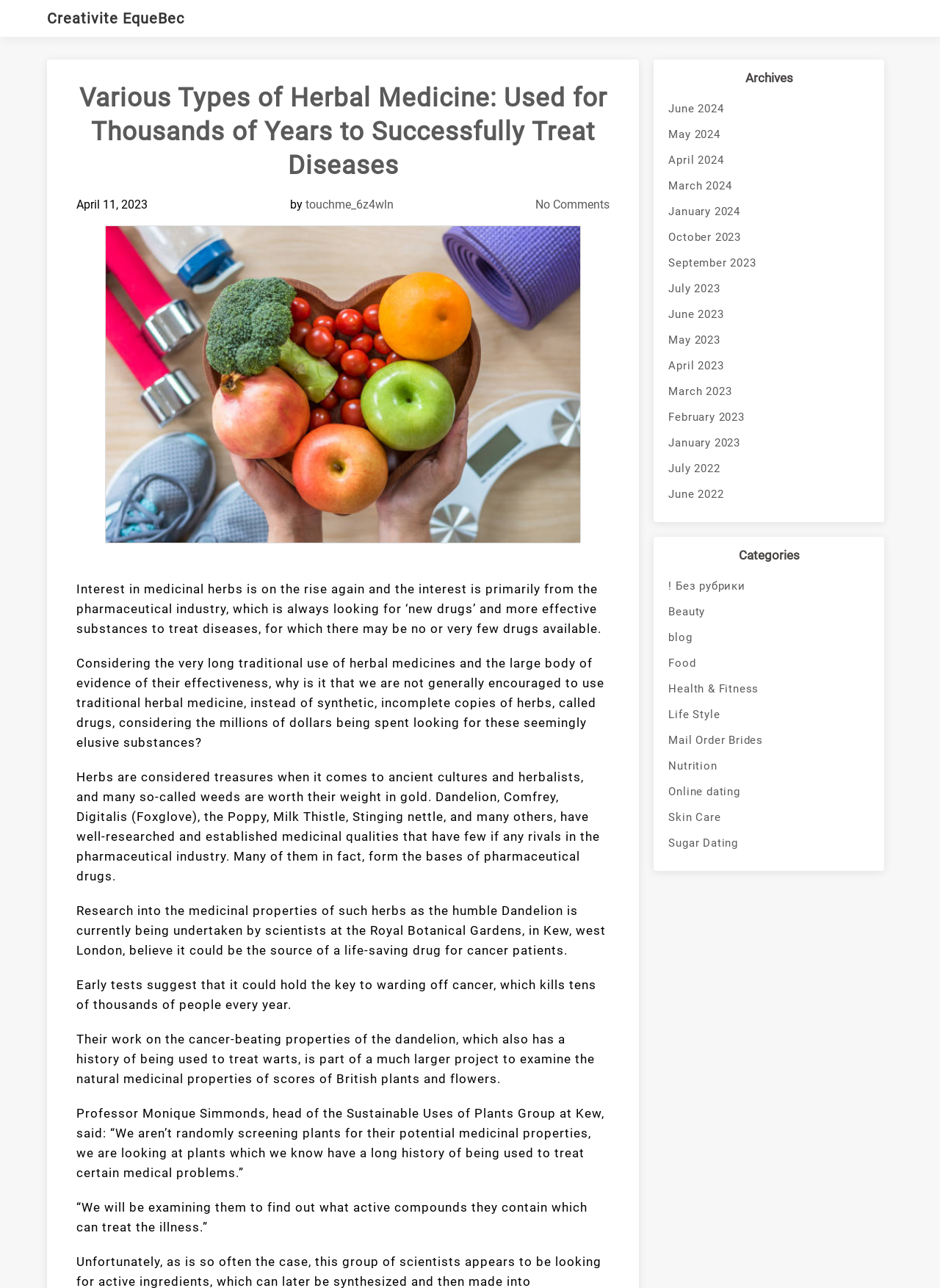Please give a succinct answer to the question in one word or phrase:
What is the purpose of the research mentioned in the article?

To examine the natural medicinal properties of plants